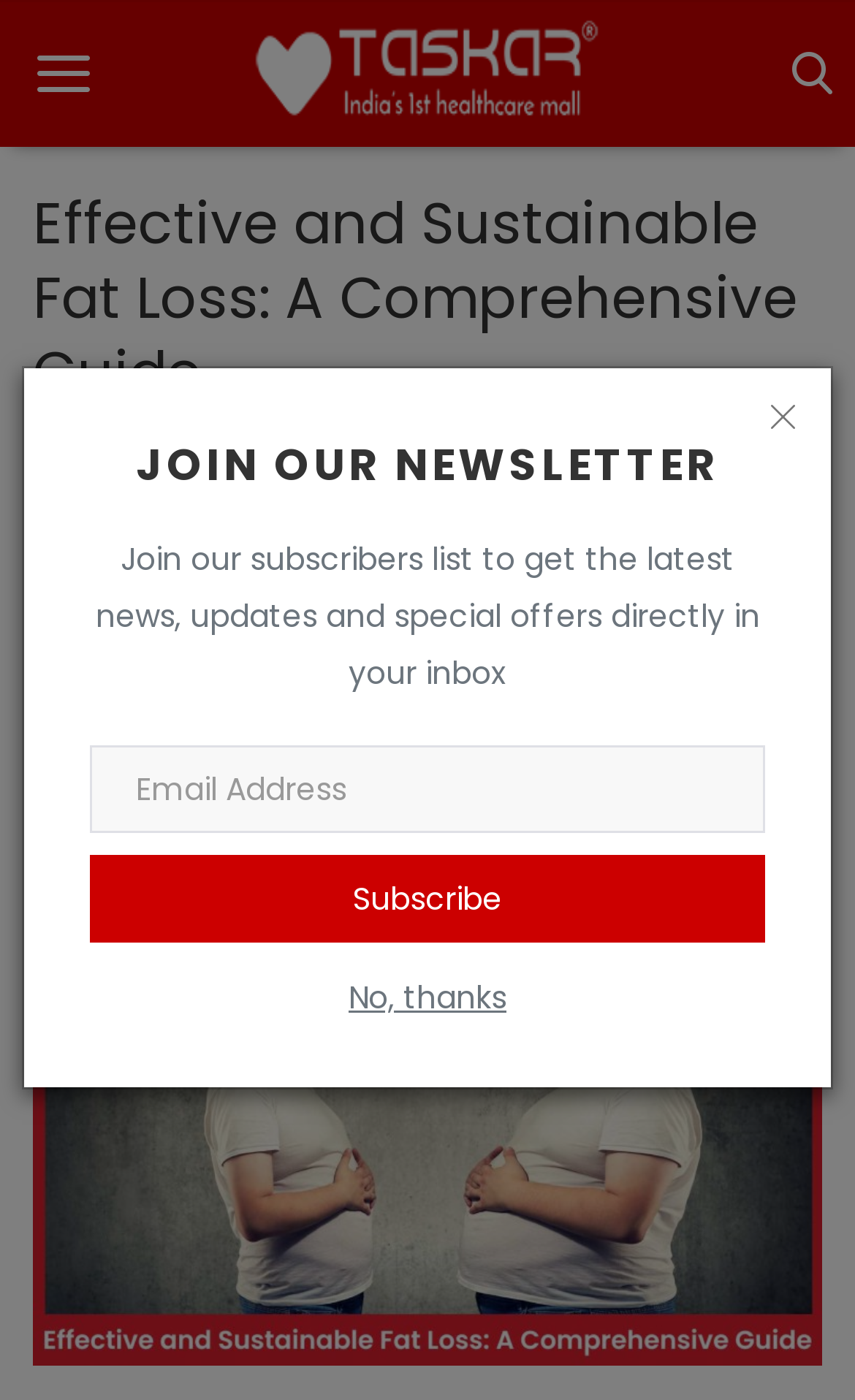Using the element description: "parent_node: JOIN OUR NEWSLETTER", determine the bounding box coordinates. The coordinates should be in the format [left, top, right, bottom], with values between 0 and 1.

[0.872, 0.271, 0.959, 0.324]